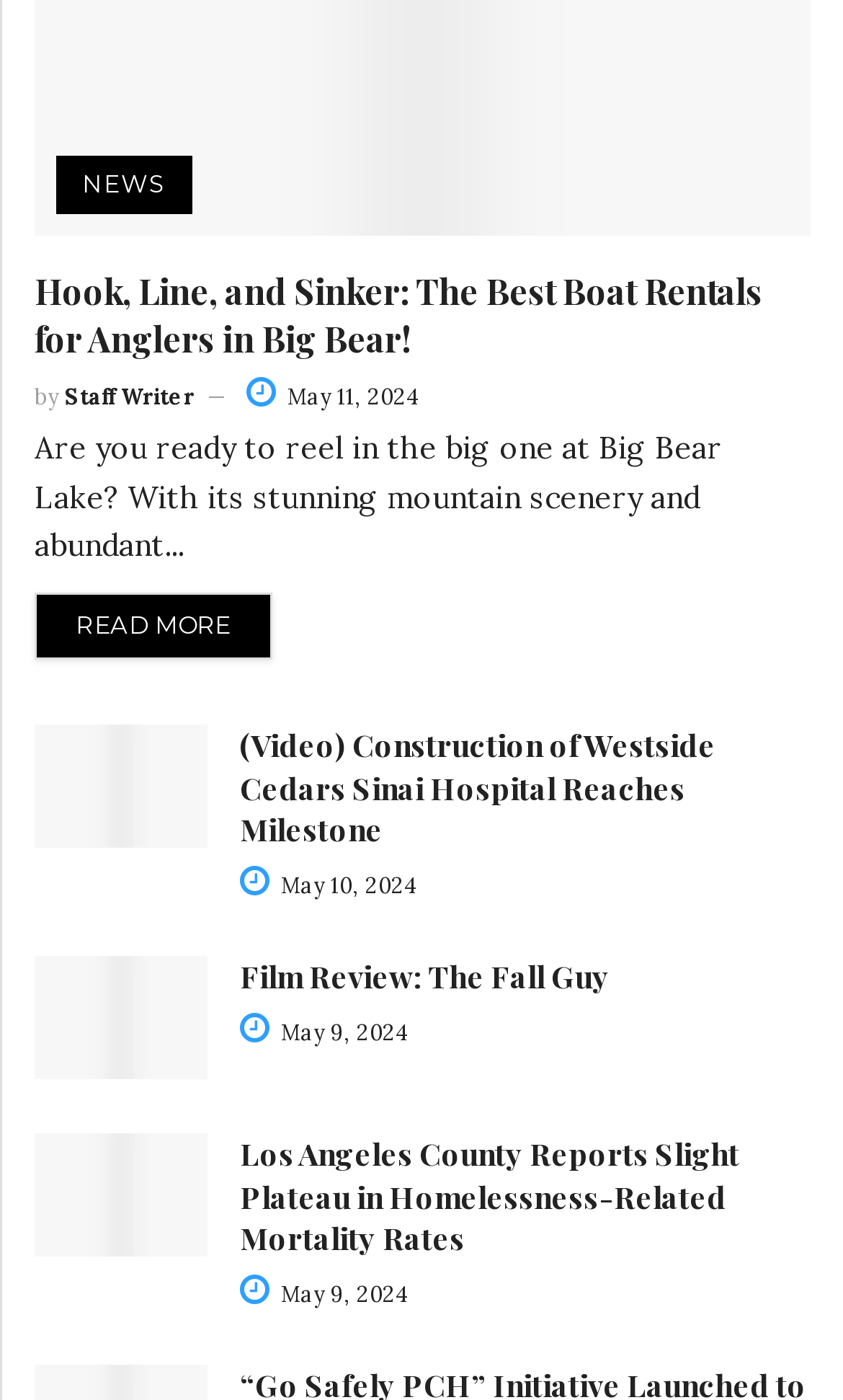Please identify the bounding box coordinates for the region that you need to click to follow this instruction: "View the video about the construction of Westside Cedars Sinai Hospital".

[0.041, 0.518, 0.246, 0.641]